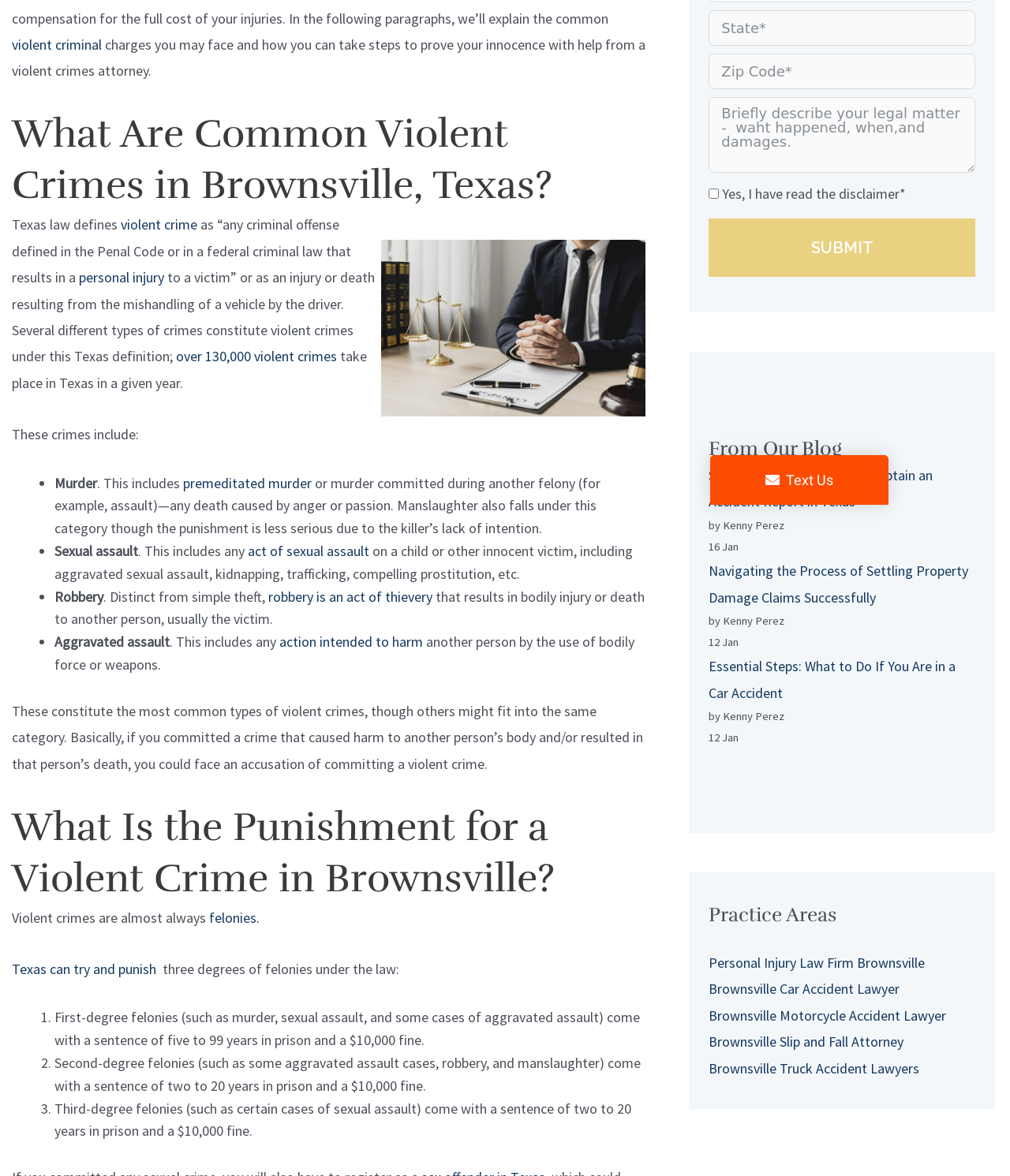Find the bounding box of the UI element described as: "name="input_text" placeholder="State*"". The bounding box coordinates should be given as four float values between 0 and 1, i.e., [left, top, right, bottom].

[0.702, 0.009, 0.965, 0.039]